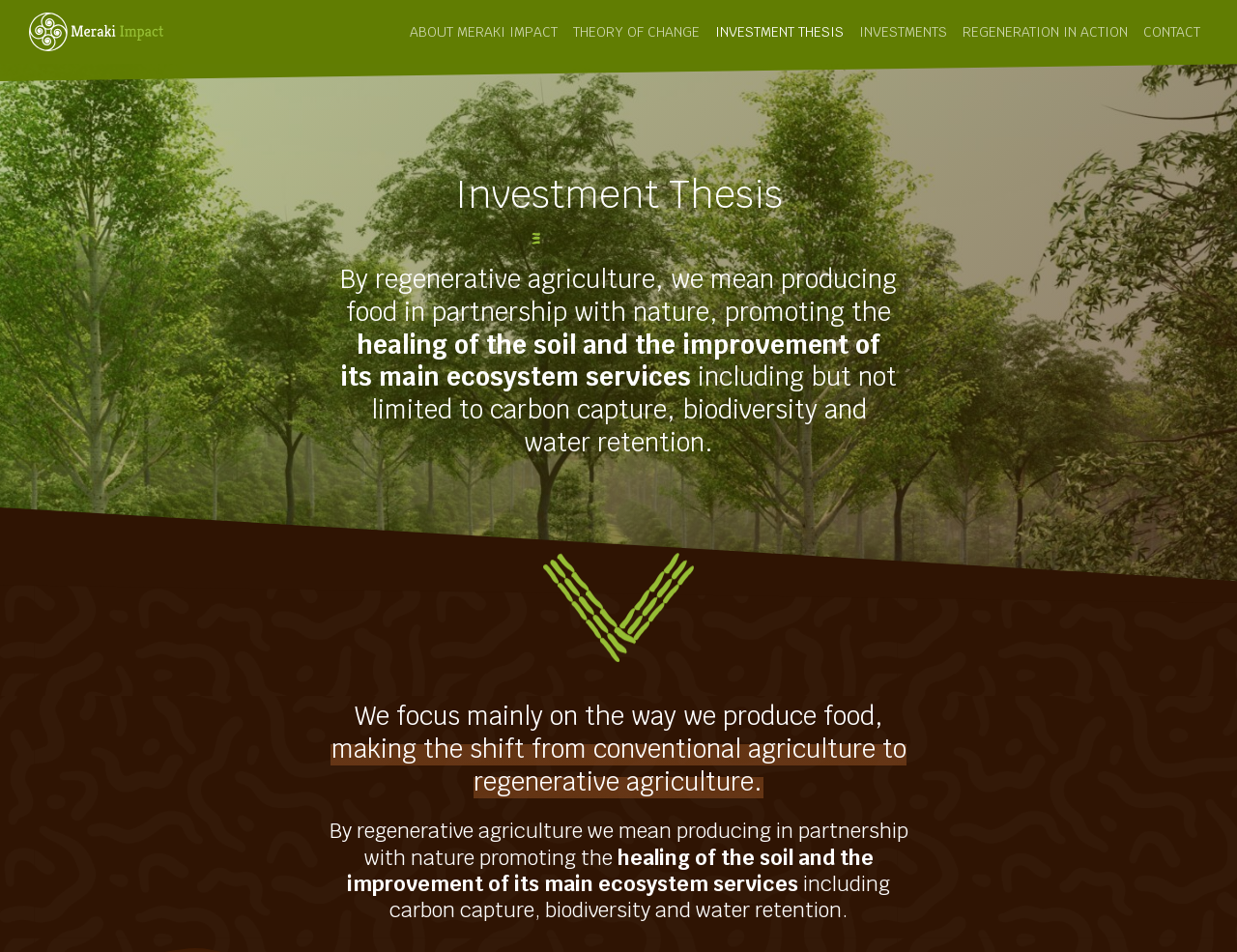How many main navigation links are on the webpage?
Your answer should be a single word or phrase derived from the screenshot.

6